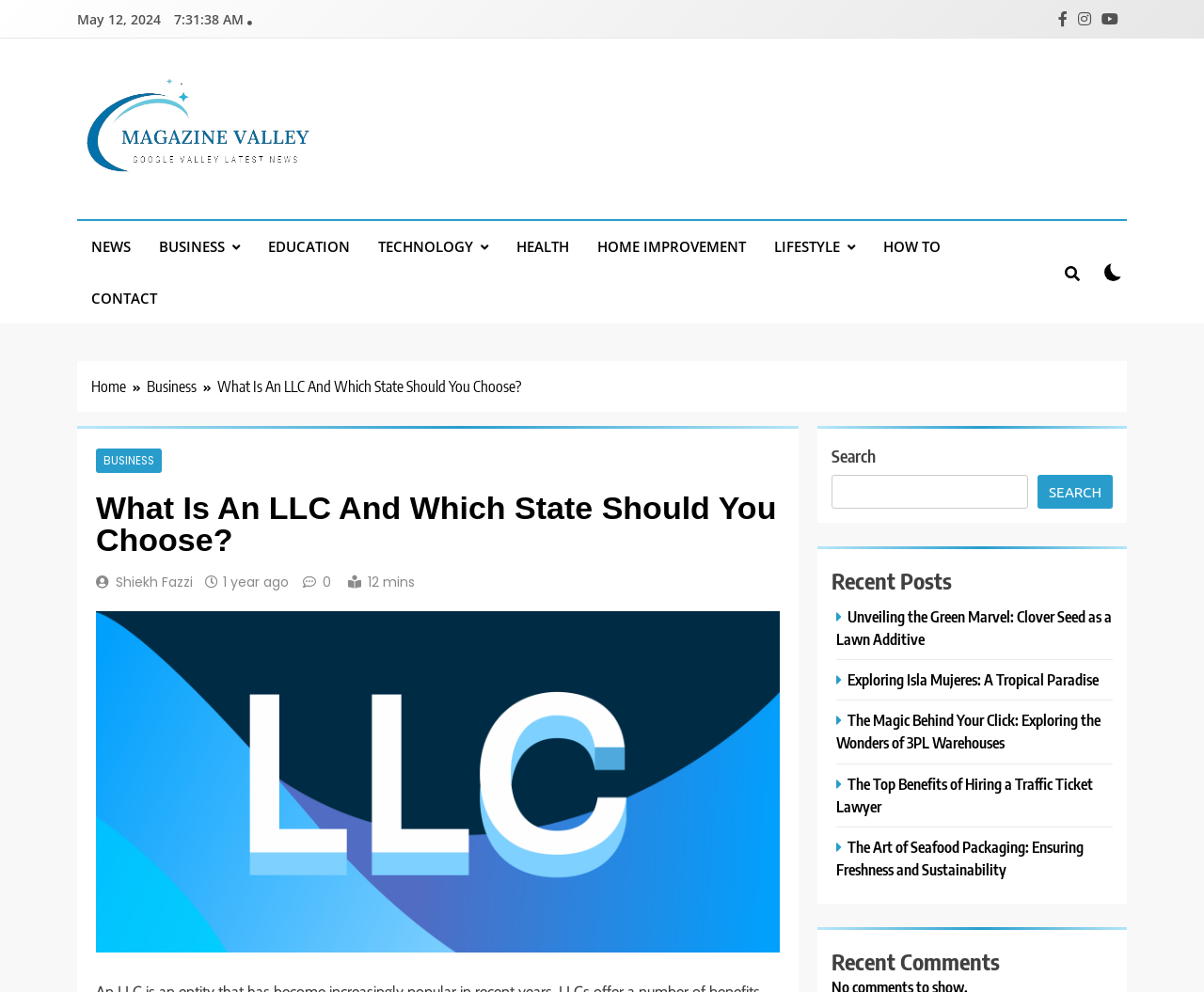Based on the element description: "parent_node: SEARCH name="s"", identify the UI element and provide its bounding box coordinates. Use four float numbers between 0 and 1, [left, top, right, bottom].

[0.691, 0.479, 0.854, 0.513]